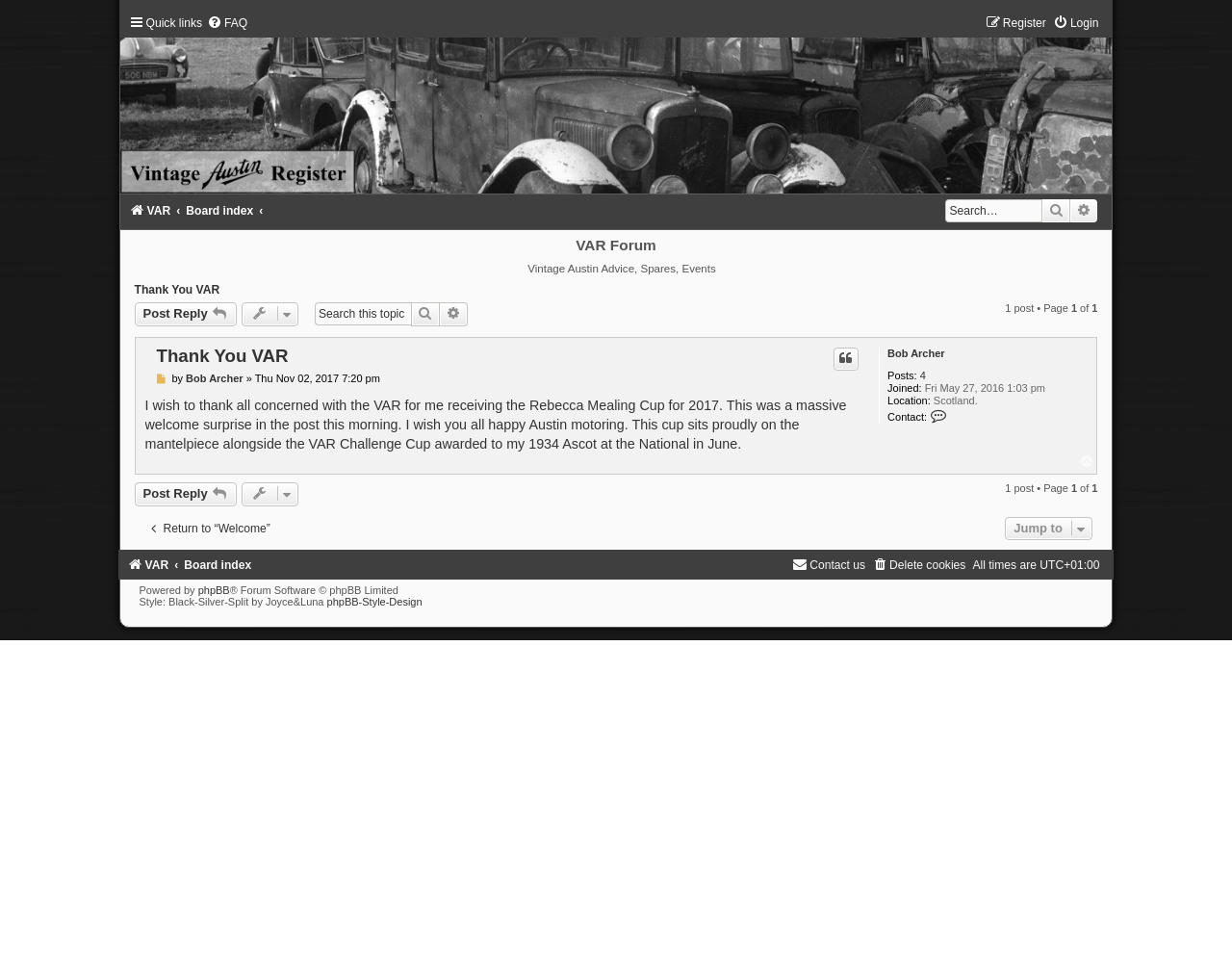Highlight the bounding box coordinates of the element that should be clicked to carry out the following instruction: "View topic tools". The coordinates must be given as four float numbers ranging from 0 to 1, i.e., [left, top, right, bottom].

[0.196, 0.317, 0.242, 0.341]